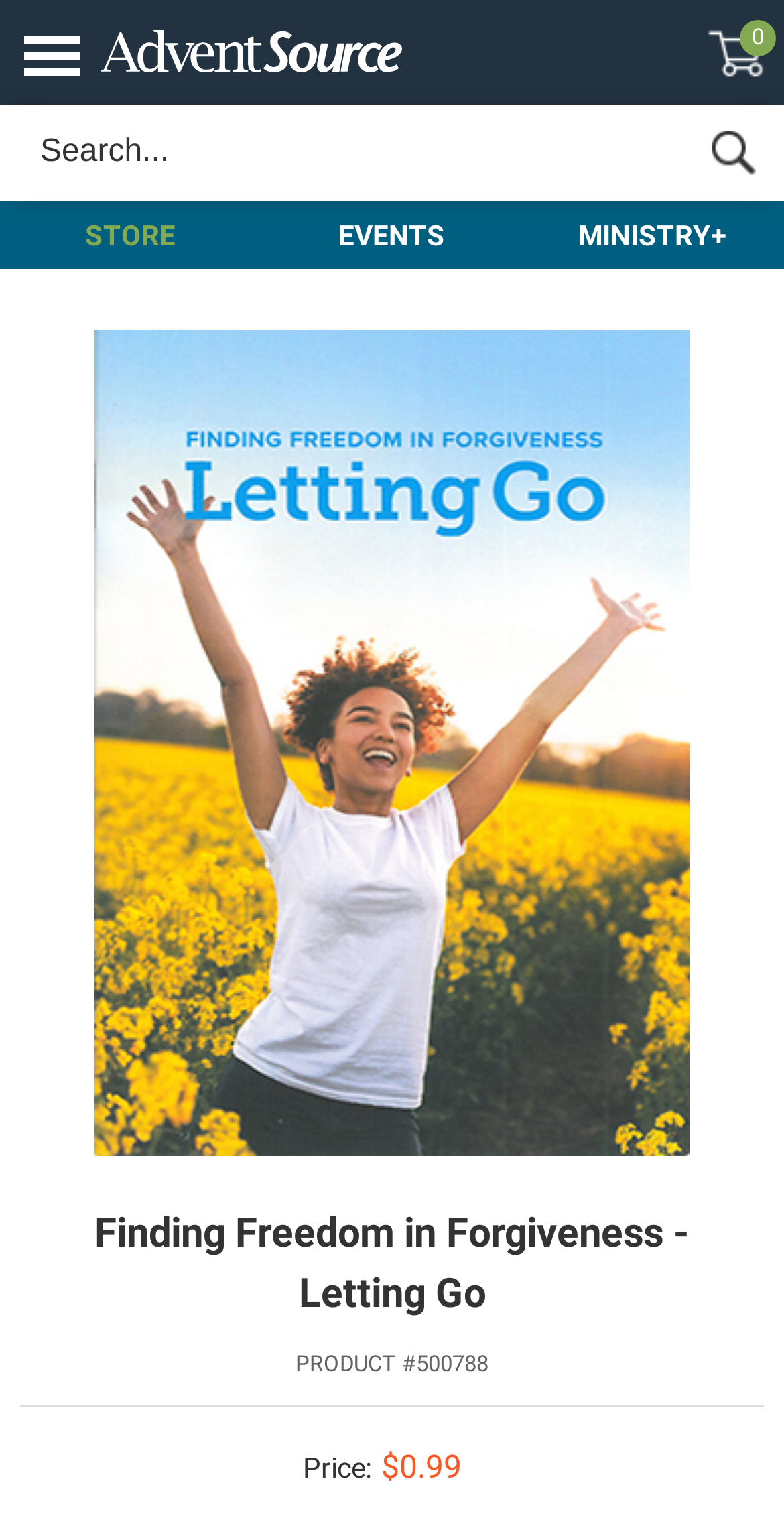Use the details in the image to answer the question thoroughly: 
How much does the product cost?

I found the product price by looking at the StaticText element with the text '$0.99' which is located below the 'Price:' label.